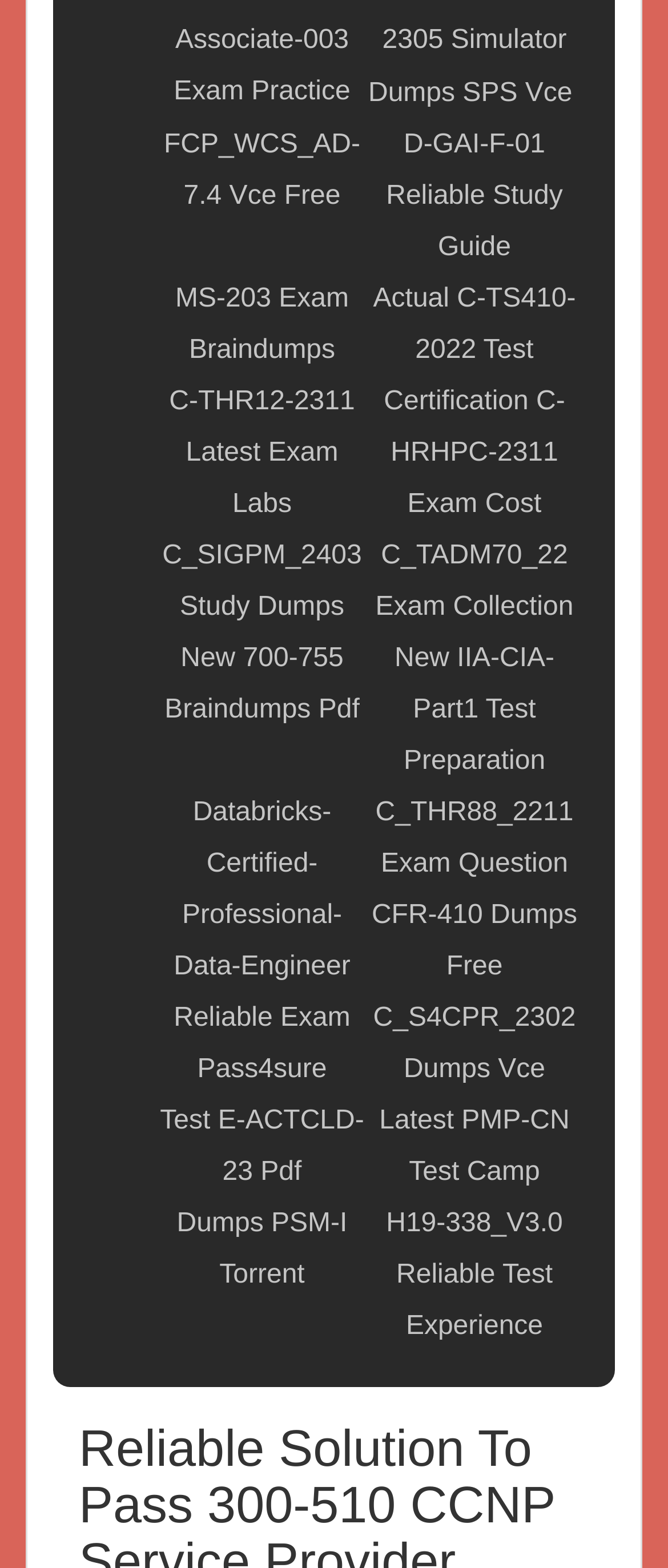Determine the bounding box coordinates for the area that needs to be clicked to fulfill this task: "Check Actual C-TS410-2022 Test". The coordinates must be given as four float numbers between 0 and 1, i.e., [left, top, right, bottom].

[0.551, 0.174, 0.869, 0.24]